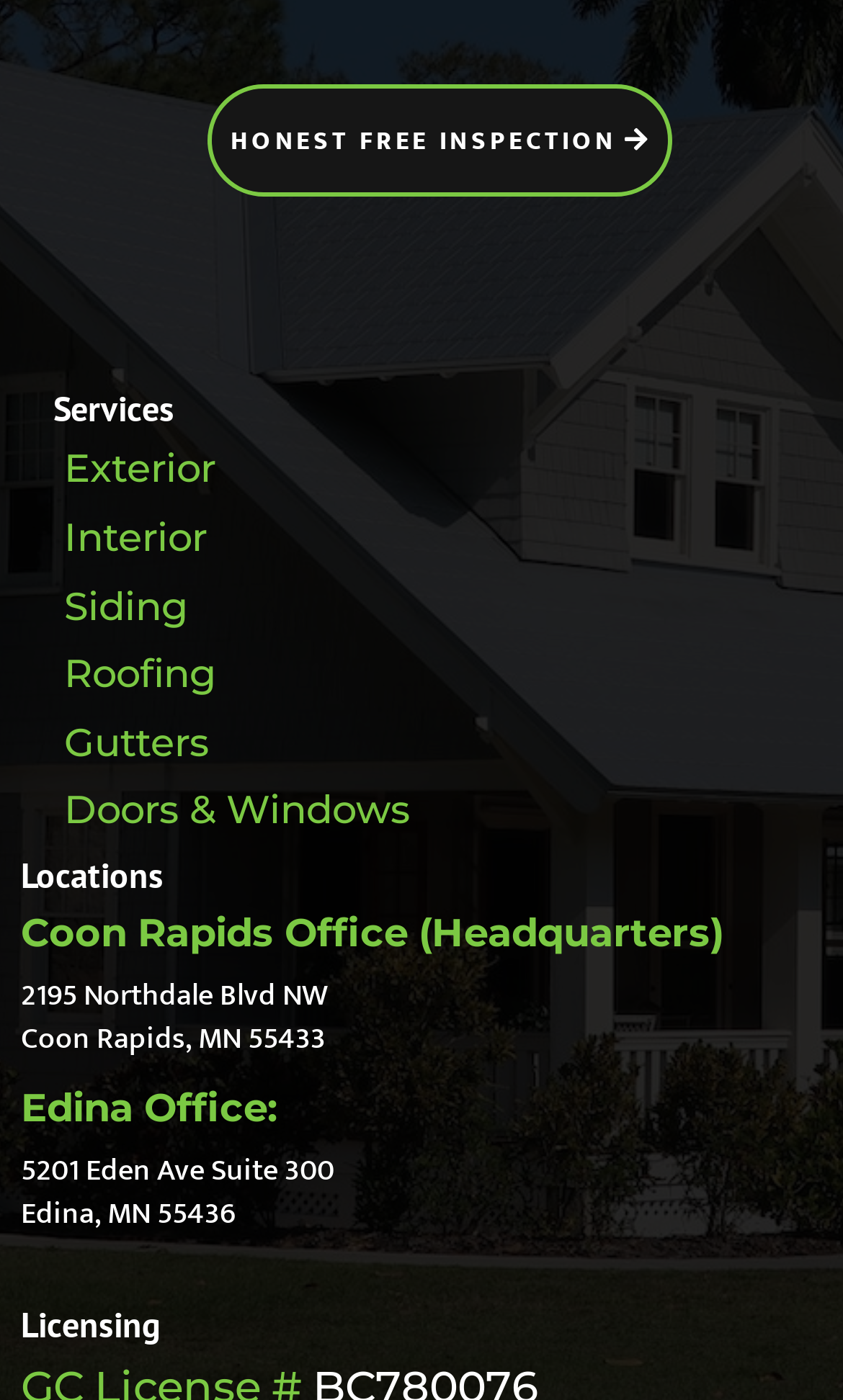Analyze the image and answer the question with as much detail as possible: 
How many links are there under the 'Services' section?

From the webpage, I can see that there are six links under the 'Services' section: 'Exterior', 'Interior', 'Siding', 'Roofing', 'Gutters', and 'Doors & Windows'. These links are all related to home inspection services.